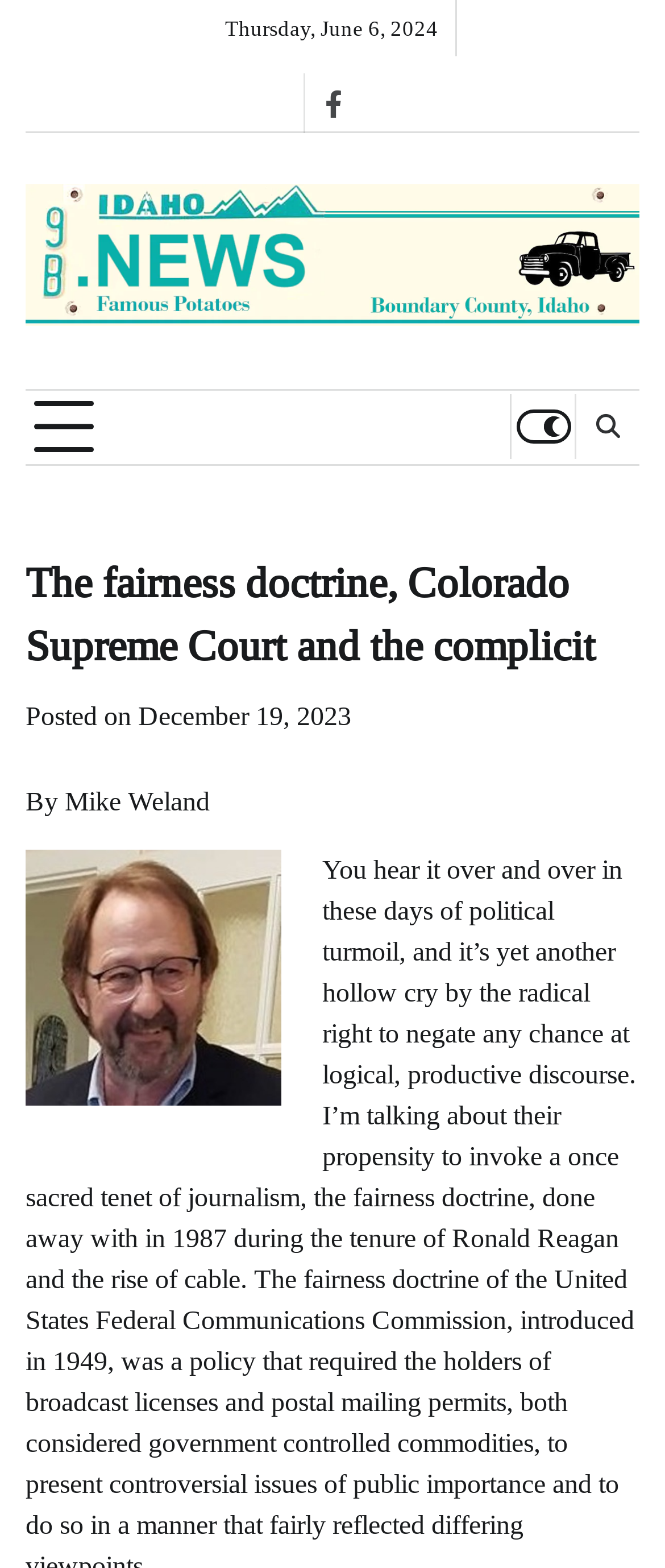Refer to the element description 401 and identify the corresponding bounding box in the screenshot. Format the coordinates as (top-left x, top-left y, bottom-right x, bottom-right y) with values in the range of 0 to 1.

None